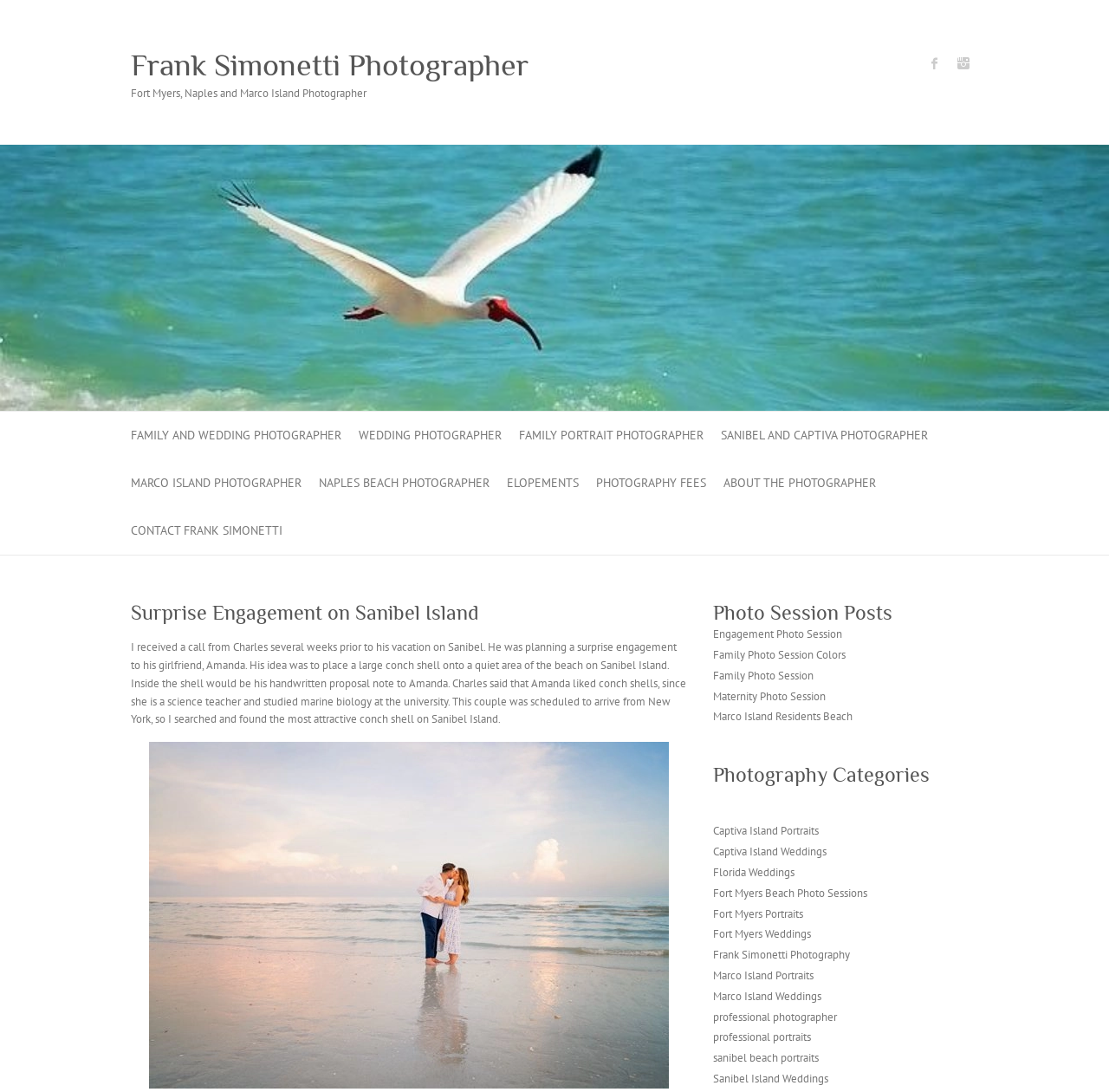Please identify the bounding box coordinates of the element I need to click to follow this instruction: "View photographer's Facebook page".

[0.831, 0.046, 0.855, 0.07]